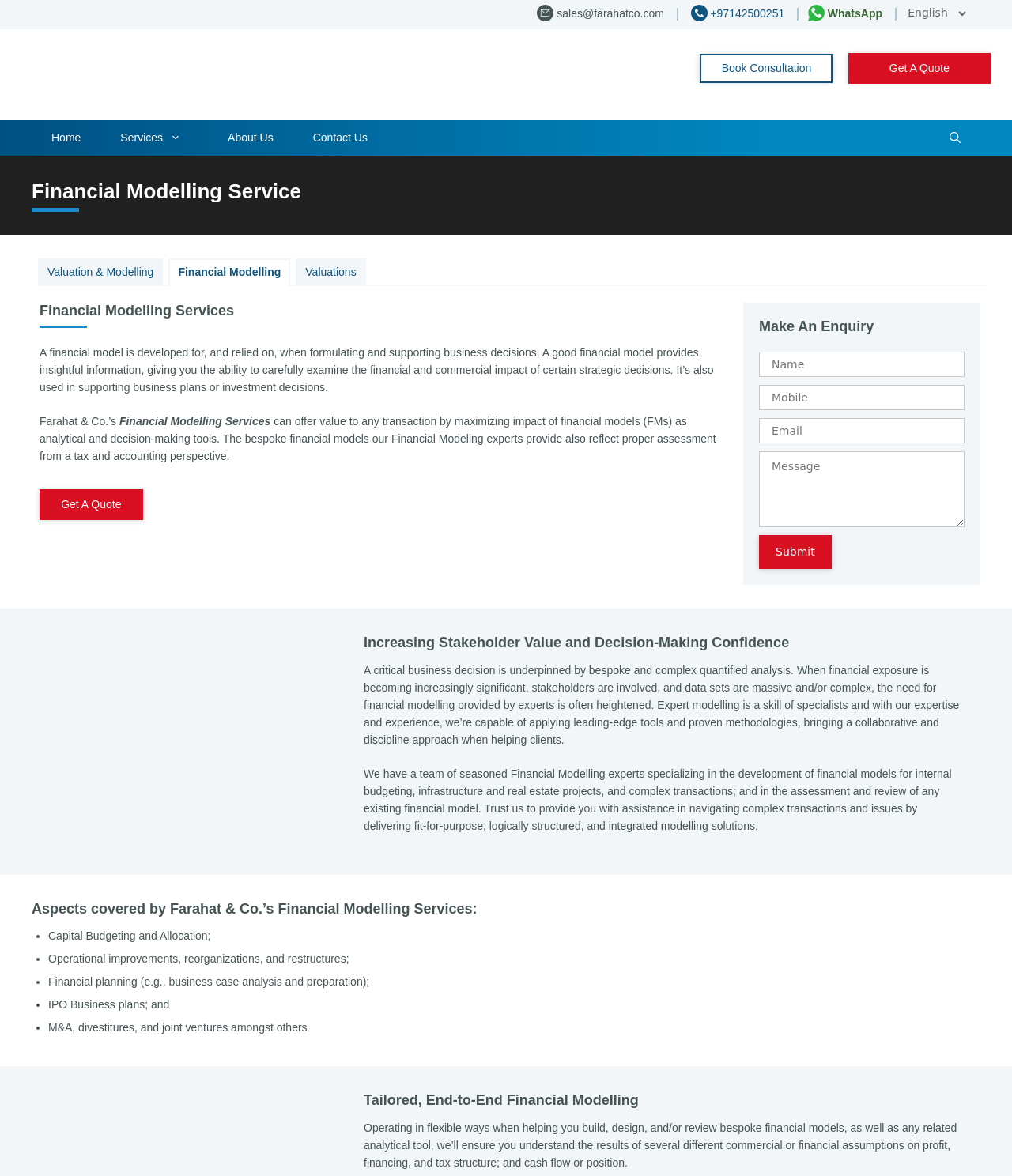Please locate and generate the primary heading on this webpage.

Financial Modelling Service